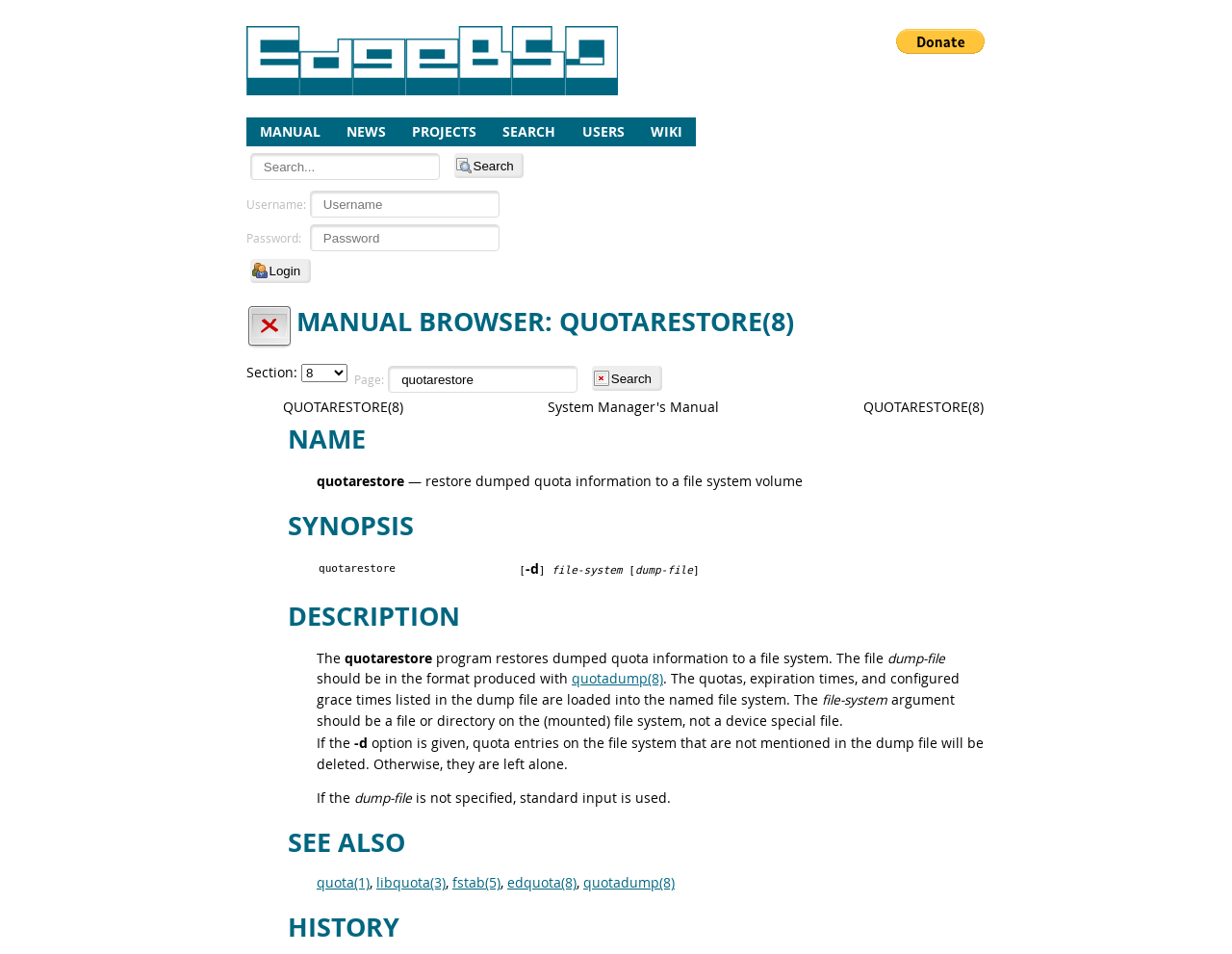Determine the bounding box coordinates for the element that should be clicked to follow this instruction: "Search for a specific page". The coordinates should be given as four float numbers between 0 and 1, in the format [left, top, right, bottom].

[0.48, 0.384, 0.537, 0.41]